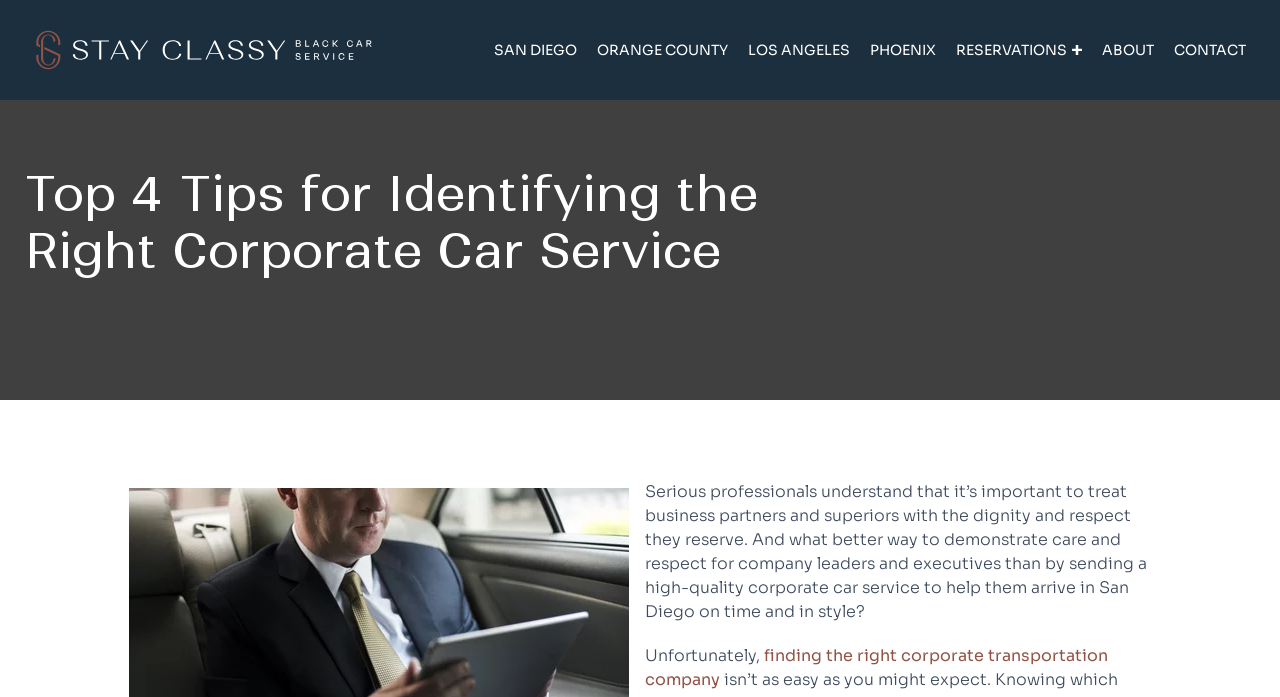Provide the bounding box coordinates of the HTML element described by the text: "title="Stay Classy Black Car Service"".

[0.019, 0.01, 0.299, 0.134]